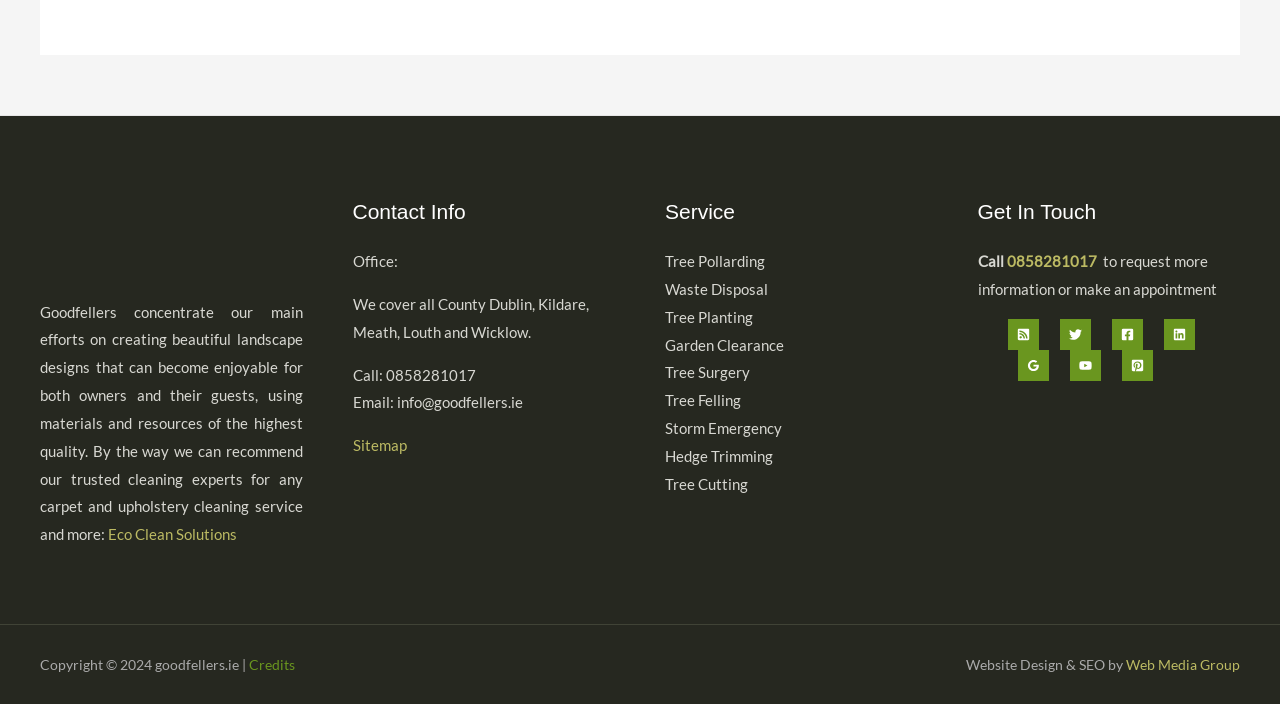Utilize the details in the image to thoroughly answer the following question: What is the phone number provided in the 'Get In Touch' section?

The phone number '0858281017' is provided in the 'Get In Touch' section, which is located in the 'Footer Widget 4' section of the webpage.